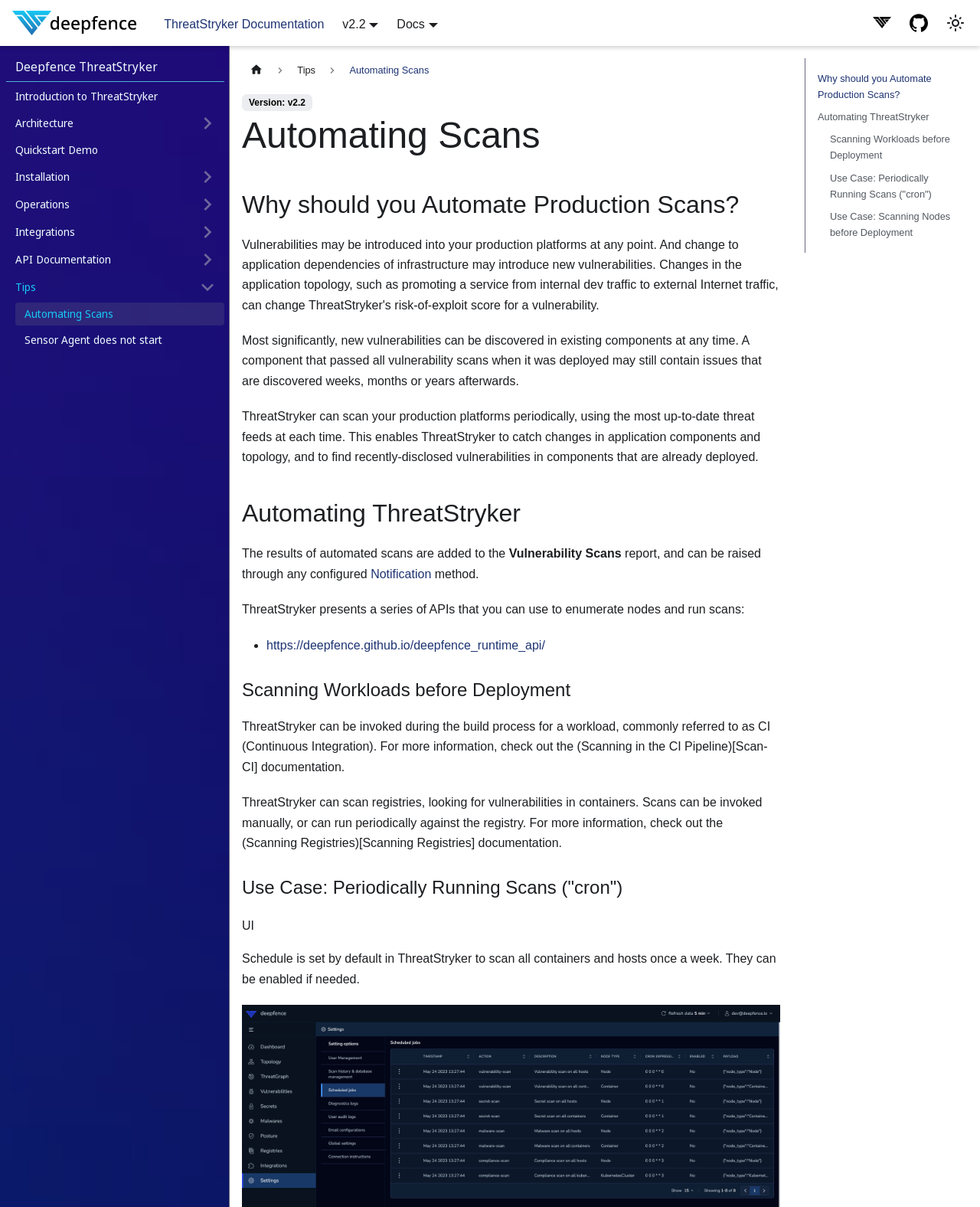Identify the bounding box coordinates of the element to click to follow this instruction: 'Switch between dark and light mode'. Ensure the coordinates are four float values between 0 and 1, provided as [left, top, right, bottom].

[0.962, 0.009, 0.988, 0.029]